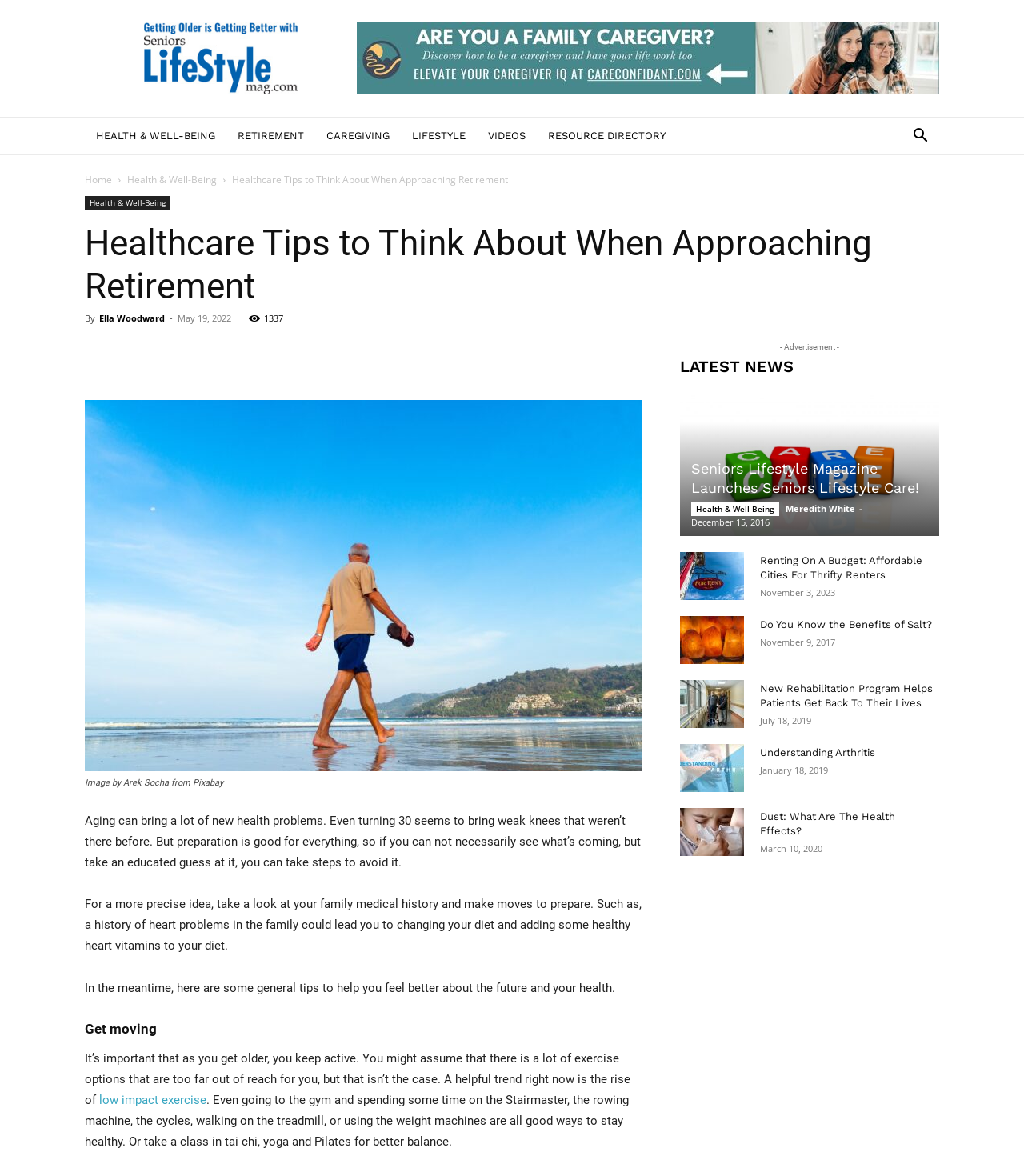Give a one-word or phrase response to the following question: How many latest news articles are listed on the webpage?

6